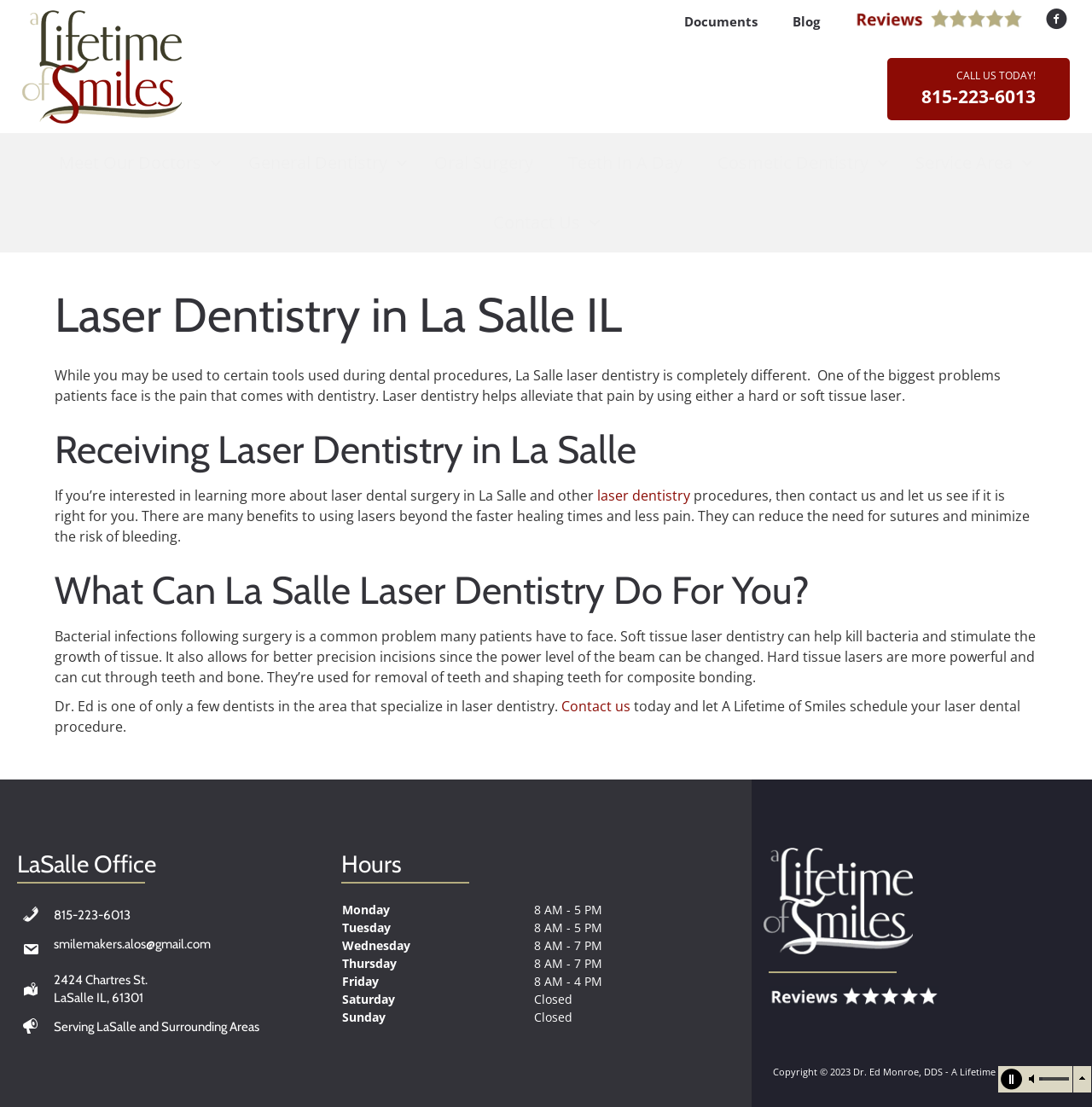What is the address of the LaSalle office?
Give a single word or phrase as your answer by examining the image.

2424 Chartres St. LaSalle IL, 61301